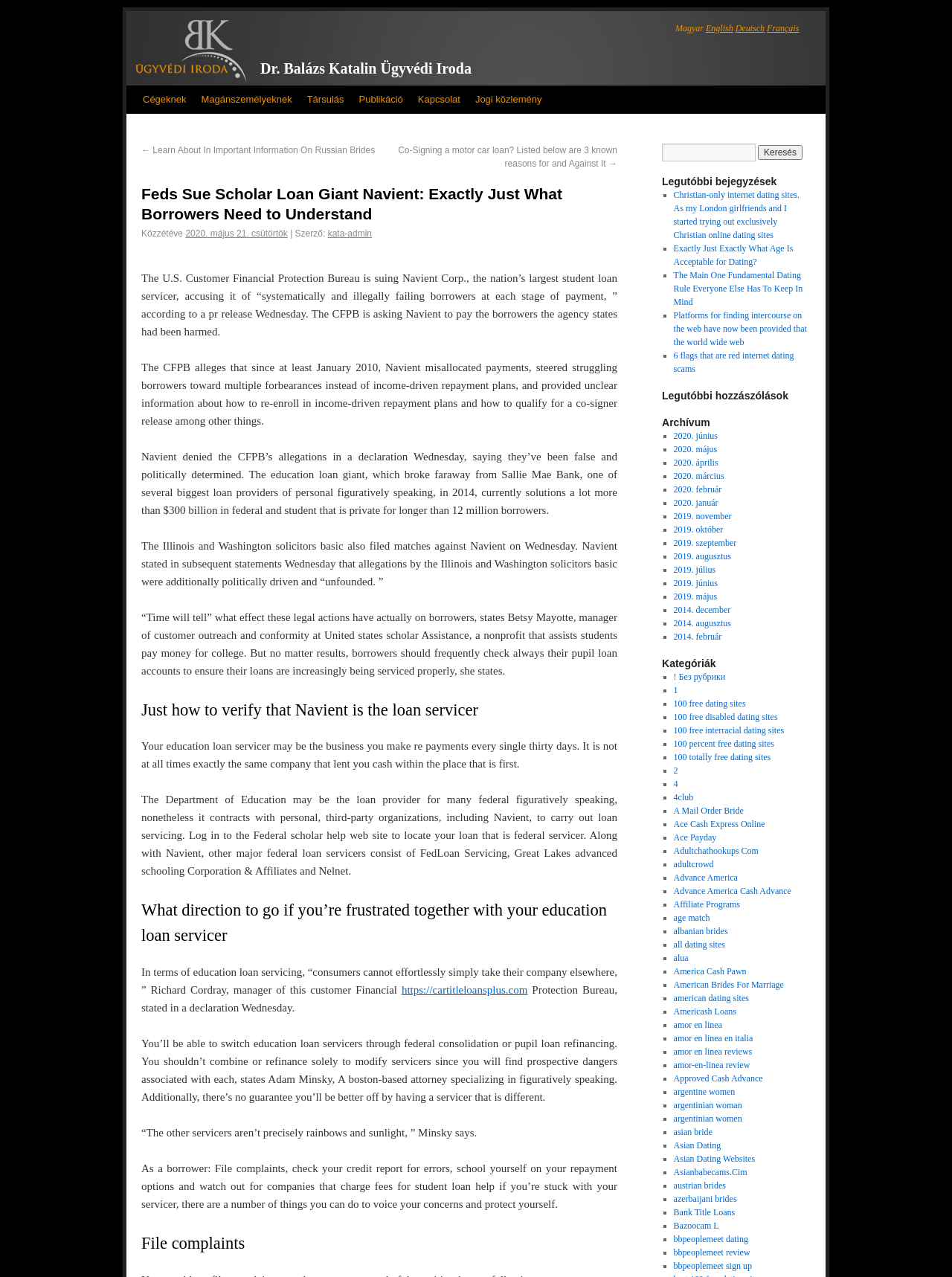Identify and provide the text of the main header on the webpage.

Feds Sue Scholar Loan Giant Navient: Exactly Just What Borrowers Need to Understand